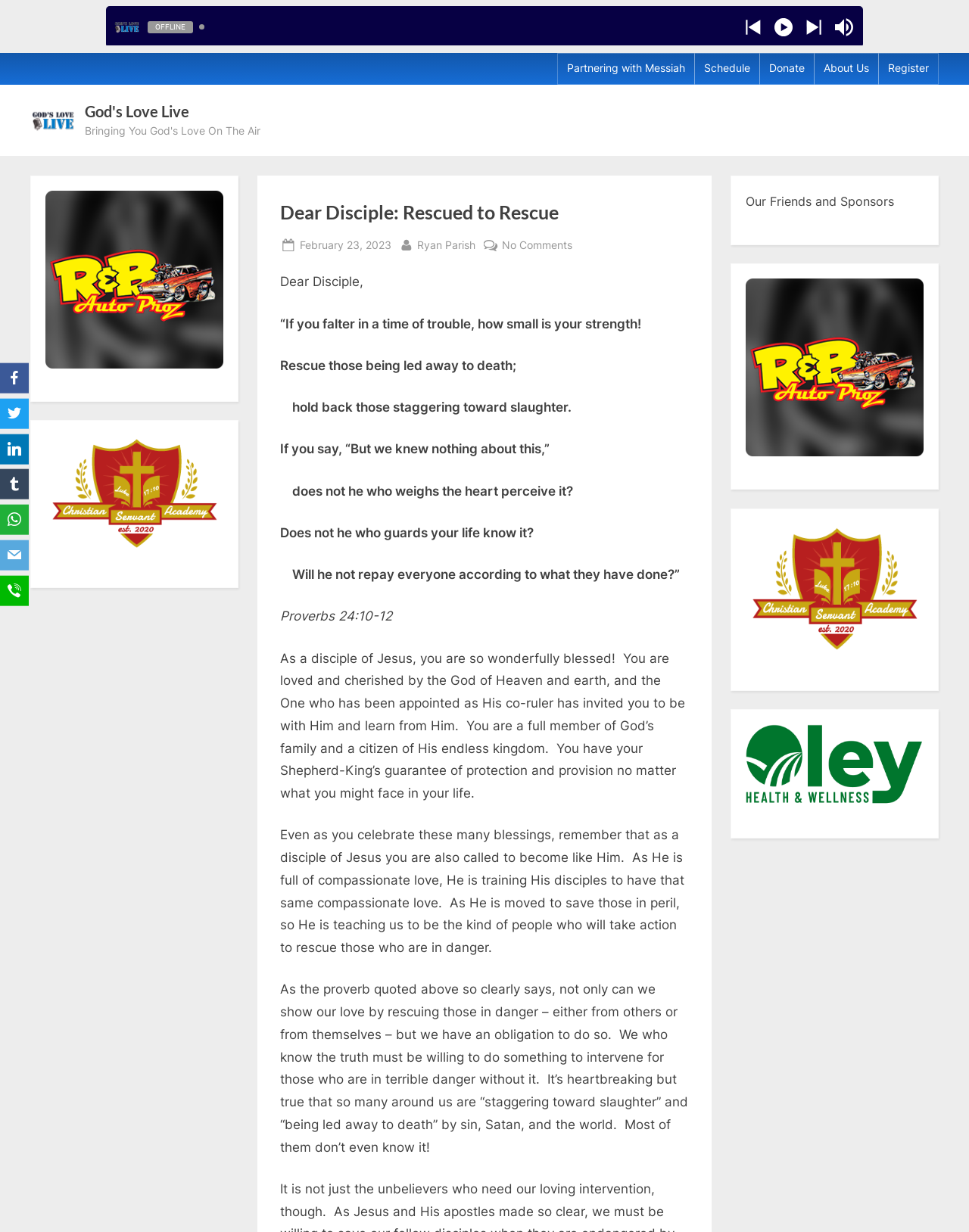What is the purpose of the links at the top menu?
Can you provide an in-depth and detailed response to the question?

I determined the answer by looking at the links at the top menu, which include 'Partnering with Messiah', 'Schedule', 'Donate', 'About Us', and 'Register', and inferred that they are meant to navigate to different pages or sections of the website.